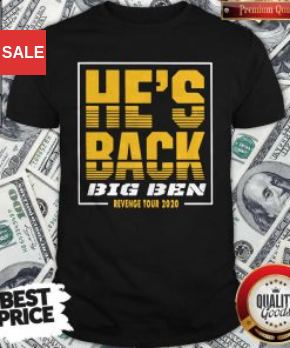Provide your answer to the question using just one word or phrase: What is the background of the t-shirt?

Hundred-dollar bills